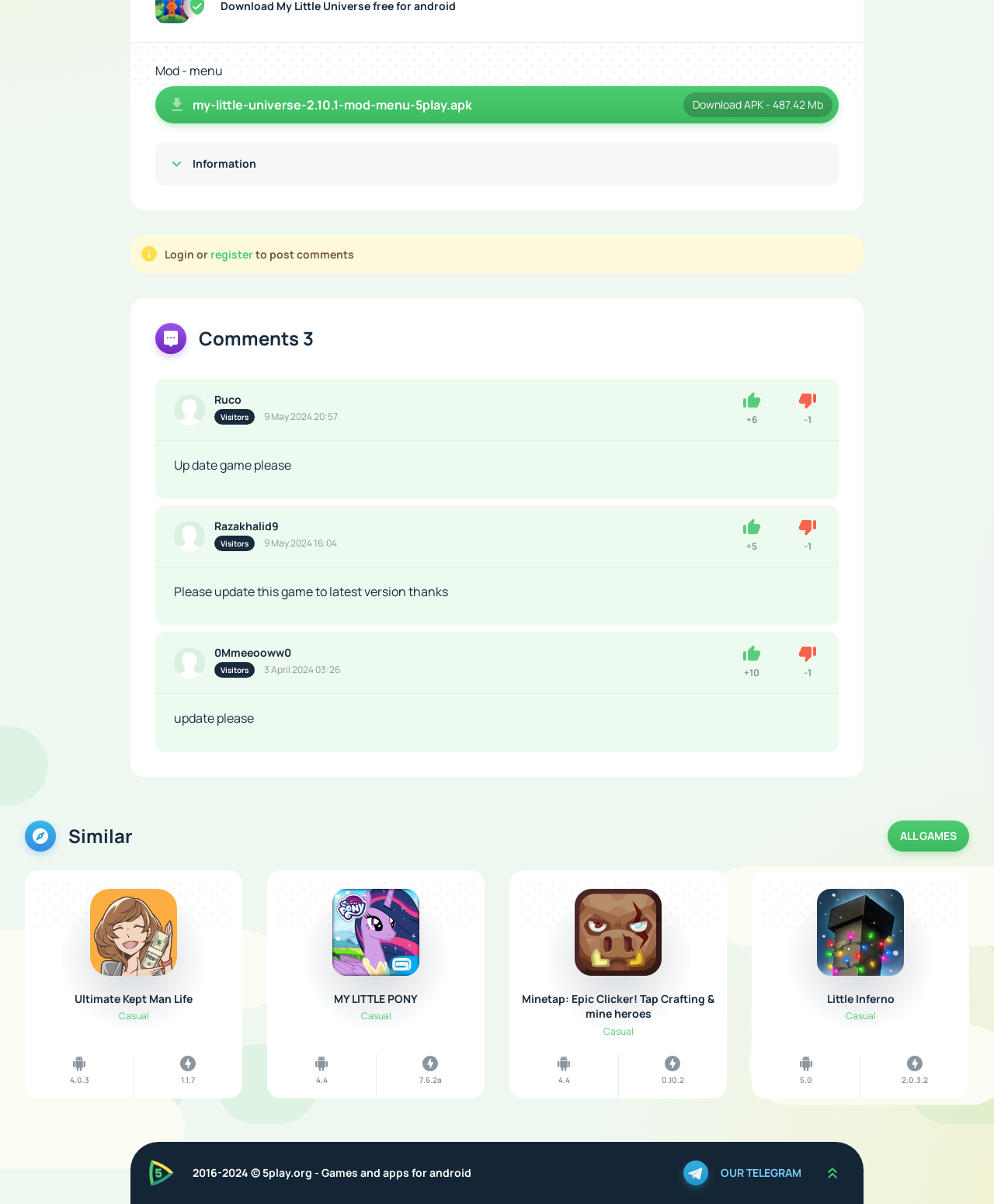Please answer the following question using a single word or phrase: 
What is the version of the game 'Minetap: Epic Clicker! Tap Crafting & mine heroes'?

4.4